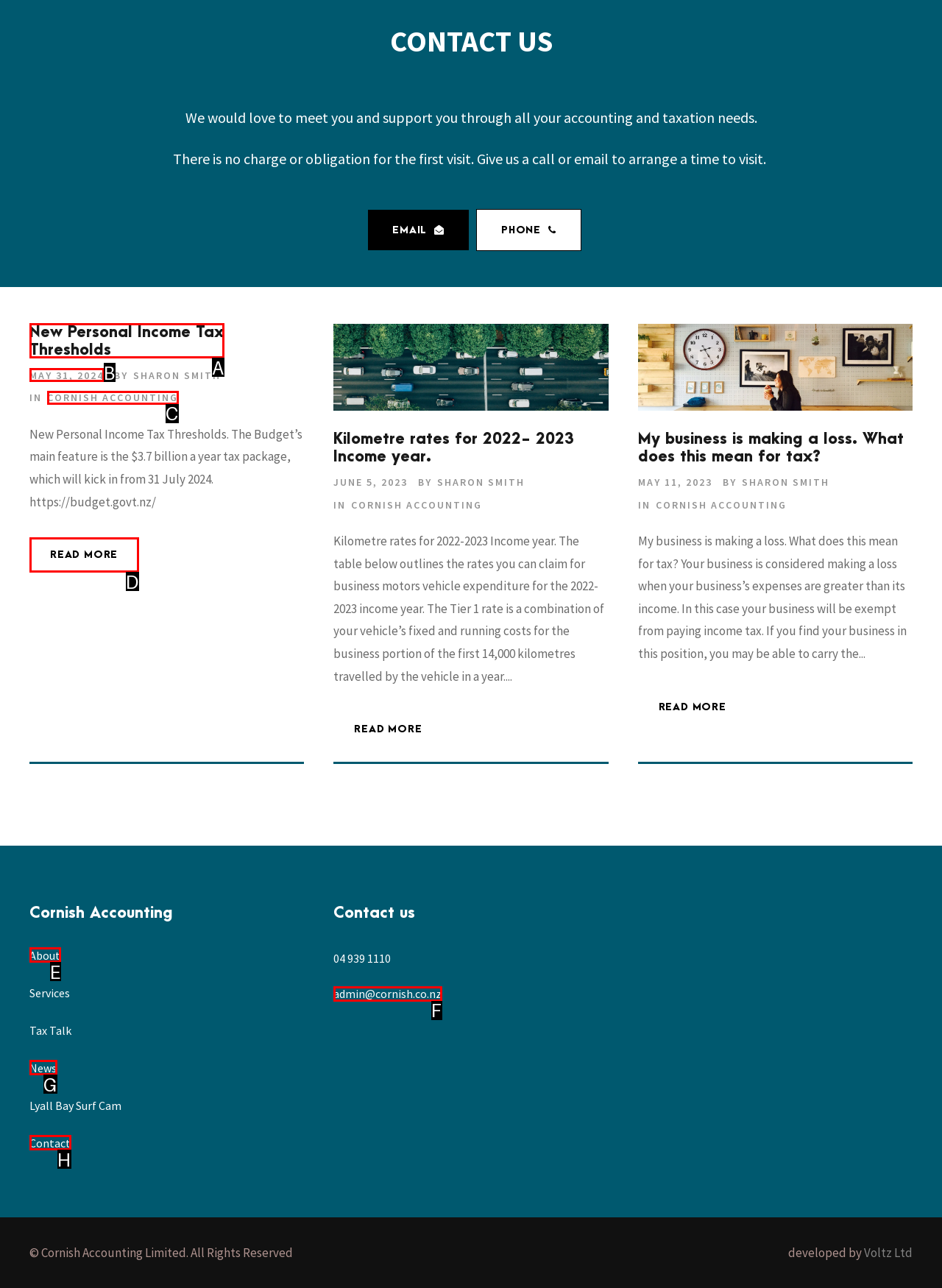Choose the UI element that best aligns with the description: May 31, 2024
Respond with the letter of the chosen option directly.

B